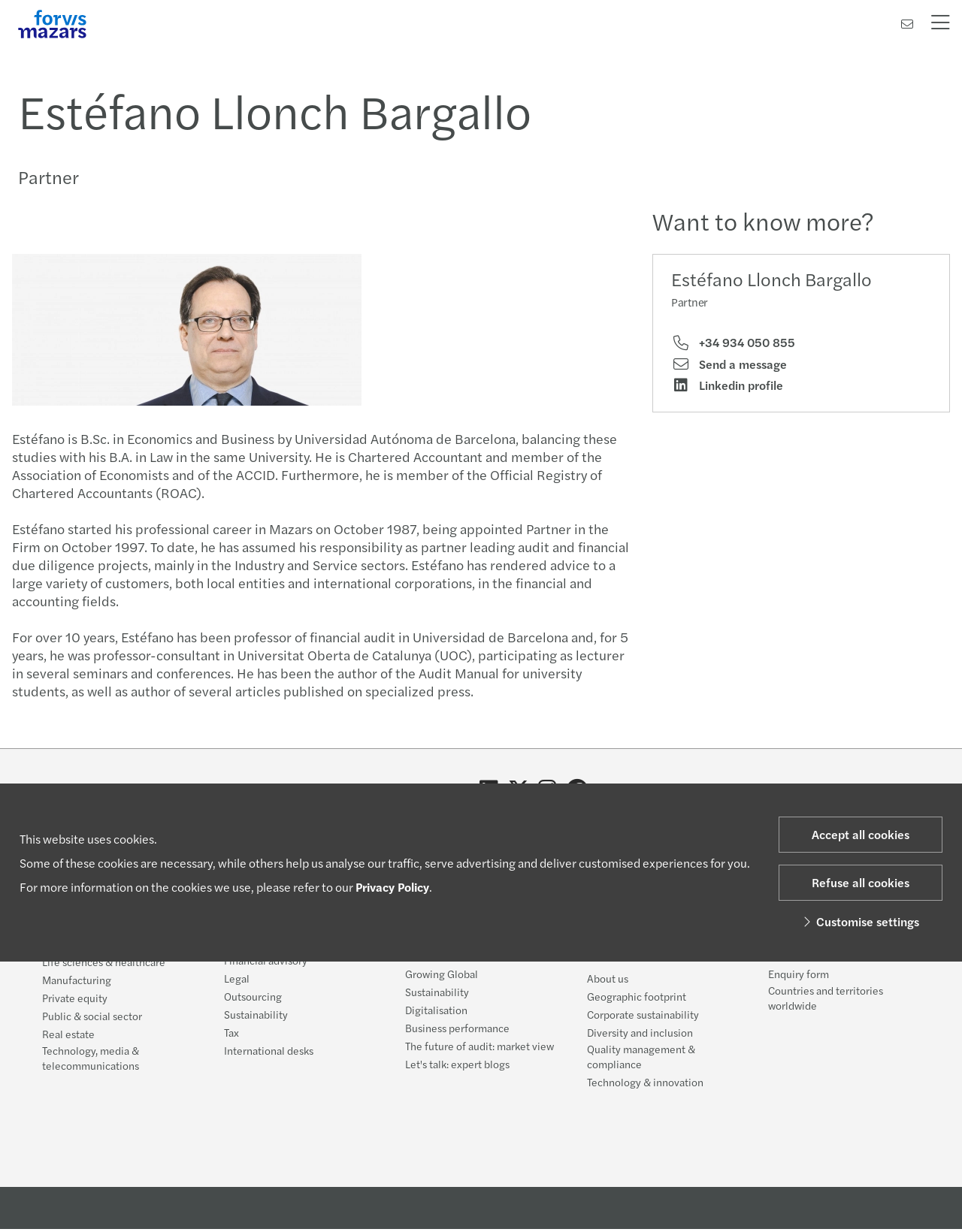Please reply to the following question with a single word or a short phrase:
What is Estéfano Llonch Bargallo's profession?

Partner